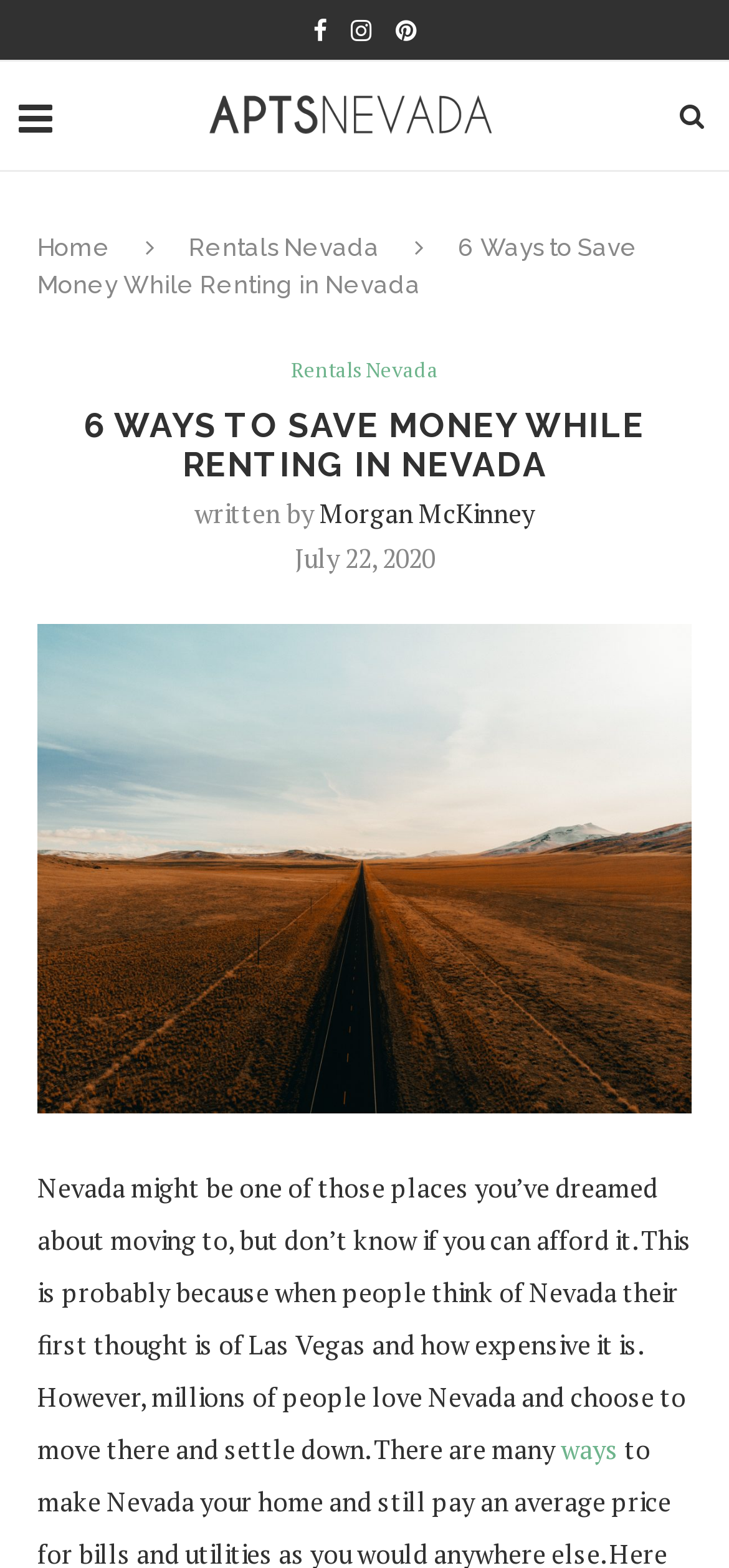Based on the visual content of the image, answer the question thoroughly: What is the main topic of the article?

The main topic of the article can be inferred from the heading '6 WAYS TO SAVE MONEY WHILE RENTING IN NEVADA' and the introductory paragraph, which discusses the affordability of living in Nevada.